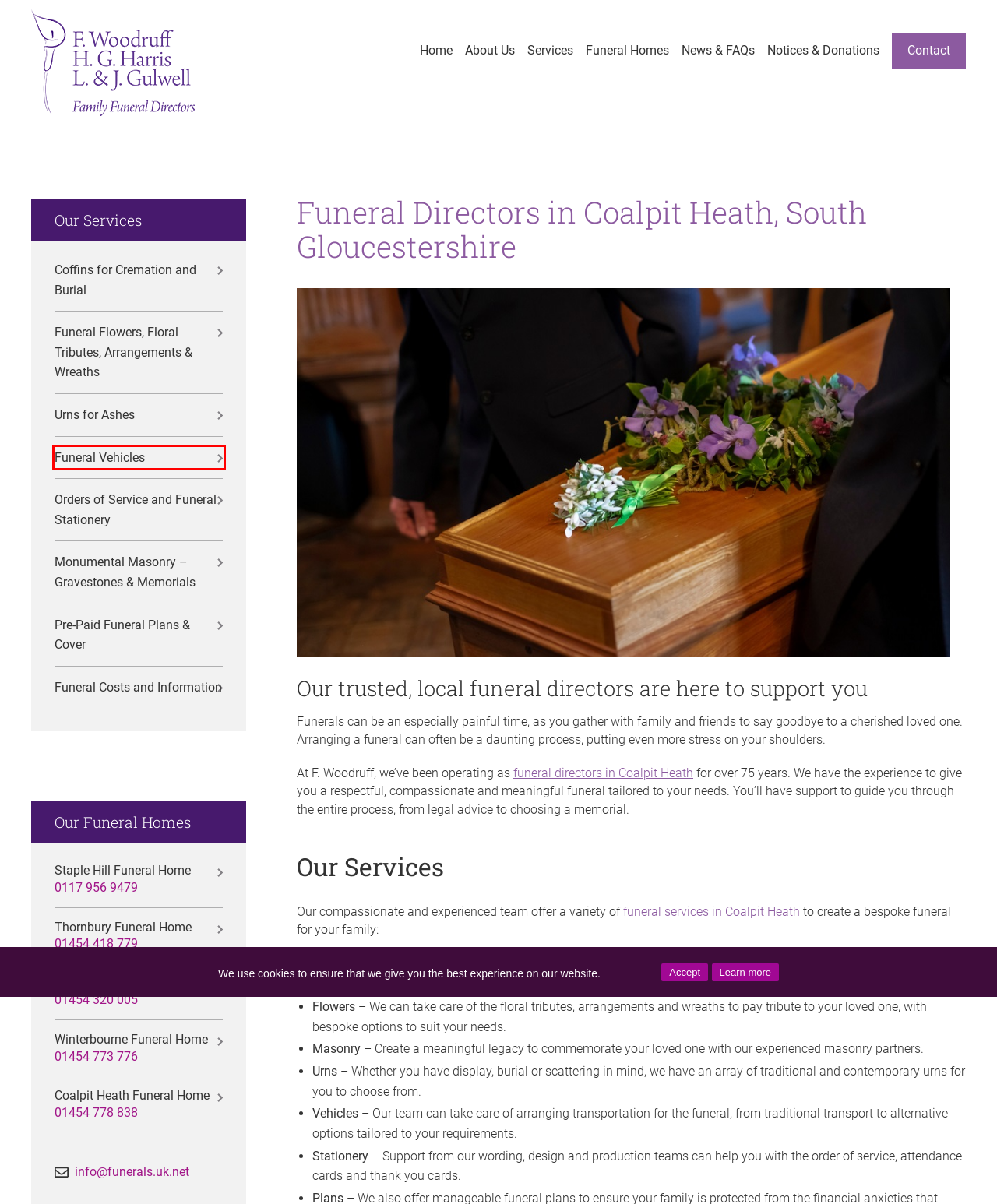Observe the provided screenshot of a webpage with a red bounding box around a specific UI element. Choose the webpage description that best fits the new webpage after you click on the highlighted element. These are your options:
A. Urns for Funeral Cremation Ashes | F Woodruff
B. F Woodruff, L&J Gulwell, H.G. Harris | Bristol Funeral Directors
C. Bristol Funeral Services – Planning & Support | F Woodruff
D. Coalpit Heath Funeral Home in Bristol, Avon | F Woodruff
E. Funeral Vehicles – Hearses, Limousines & More | F Woodruff
F. Monumental Masonry – Gravestones & Memorials | F Woodruff
G. Contact Us - Phone, Email & Funeral Home Locations | F Woodruff
H. Winterbourne Funeral Home in Bristol | F Woodruff

E